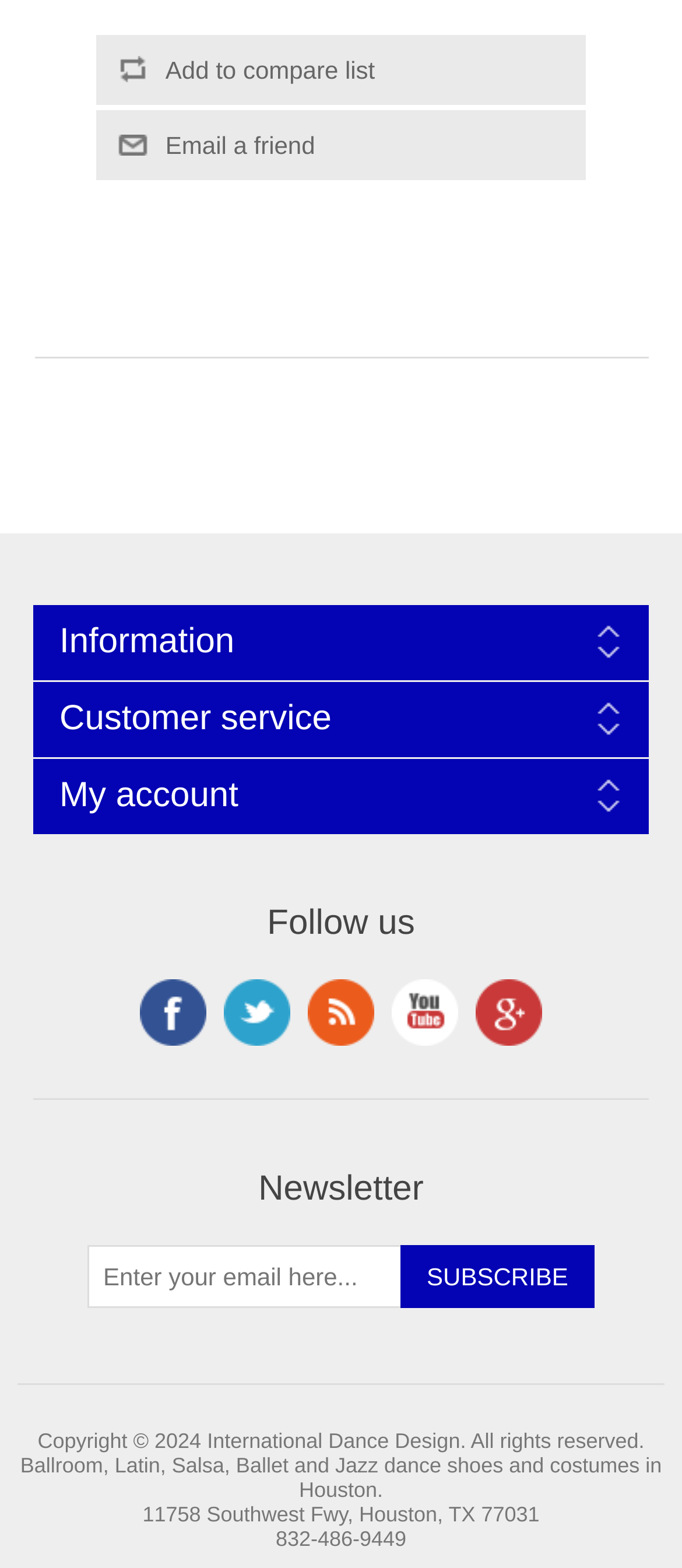Use one word or a short phrase to answer the question provided: 
What can I do with my email address?

Subscribe to newsletter